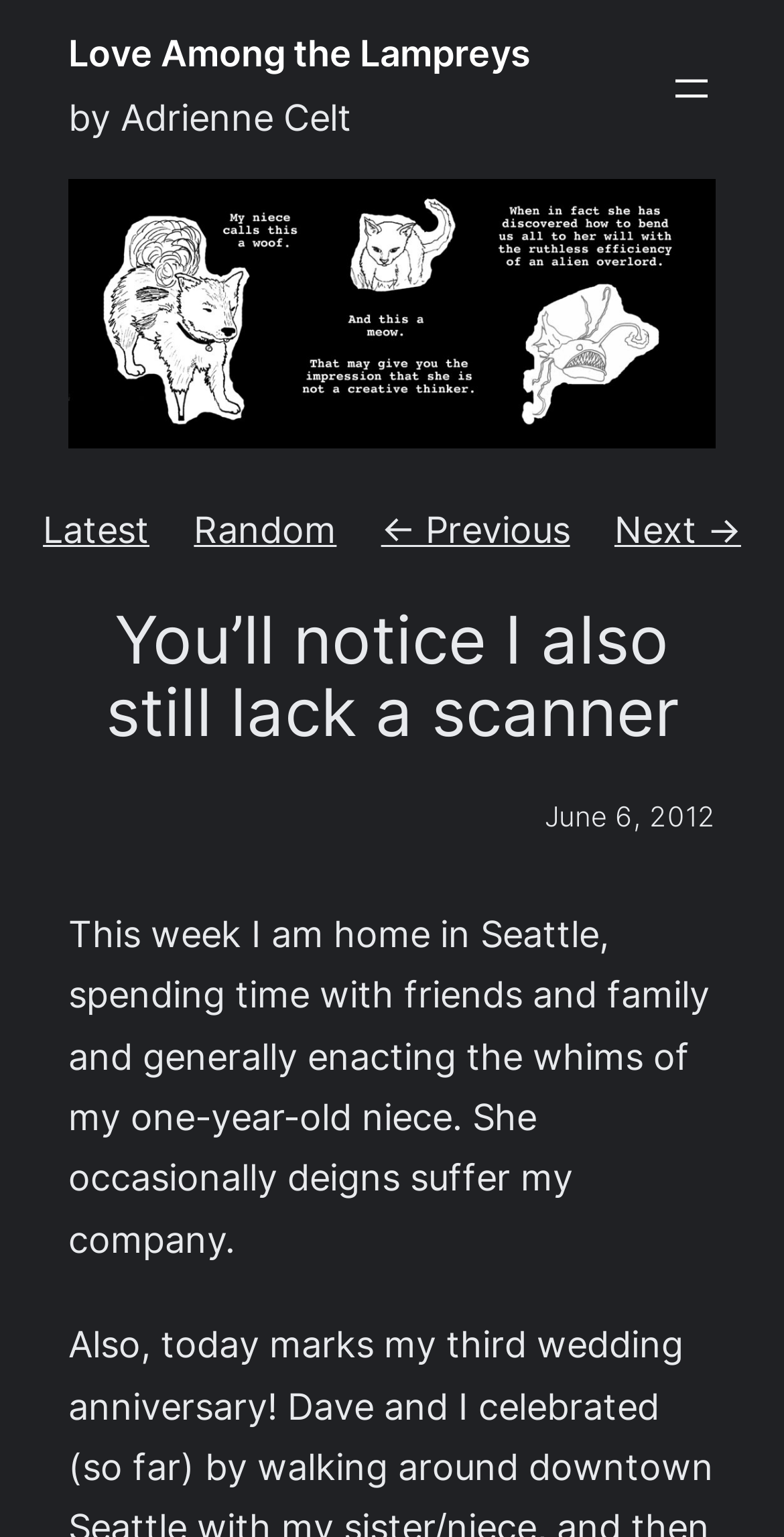Using the format (top-left x, top-left y, bottom-right x, bottom-right y), and given the element description, identify the bounding box coordinates within the screenshot: Love Among the Lampreys

[0.087, 0.021, 0.677, 0.049]